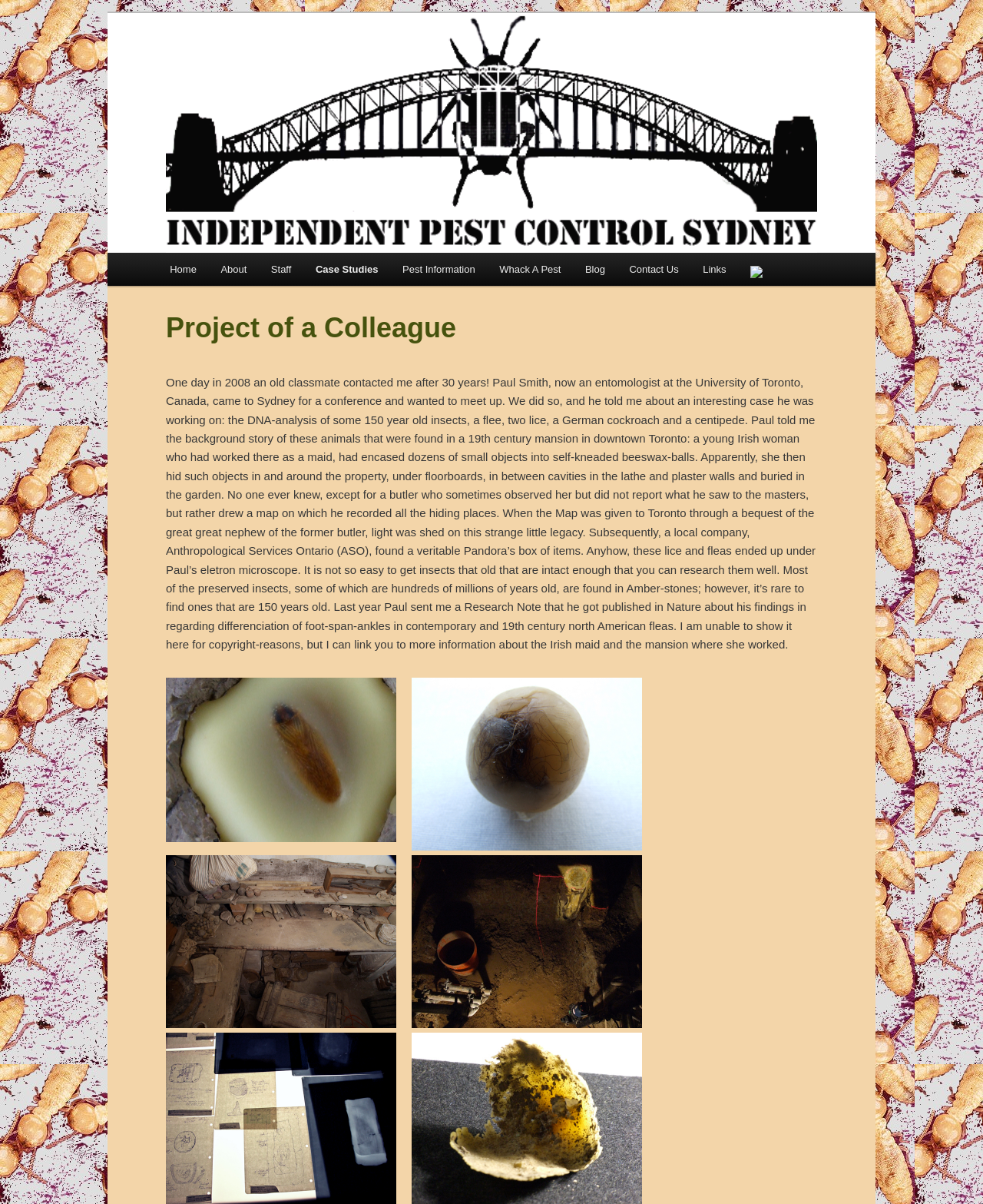What is the occupation of Paul Smith?
Please ensure your answer to the question is detailed and covers all necessary aspects.

Paul Smith is an entomologist at the University of Toronto, Canada, as mentioned in the long text block on the webpage.